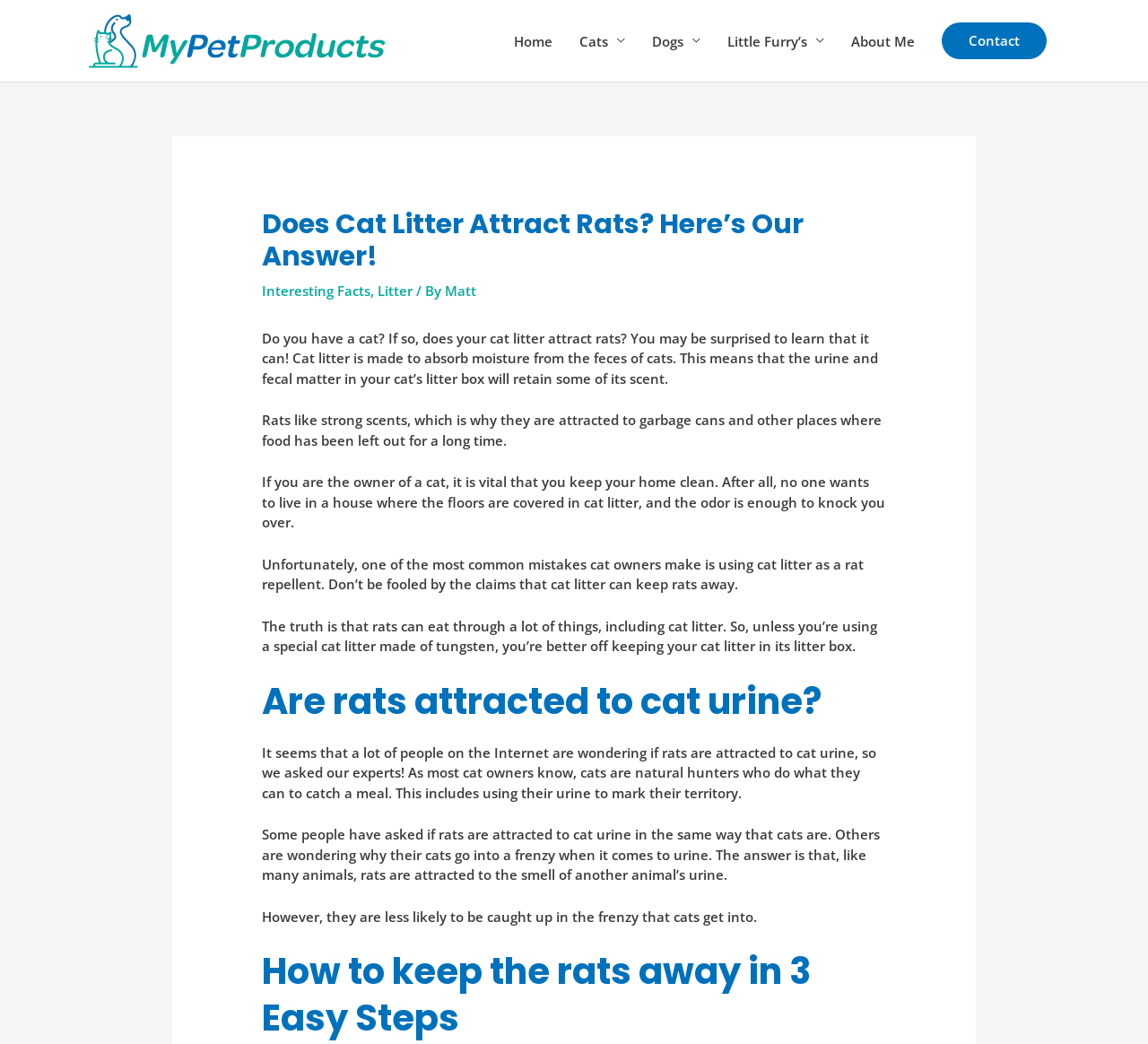Identify the headline of the webpage and generate its text content.

Does Cat Litter Attract Rats? Here’s Our Answer!